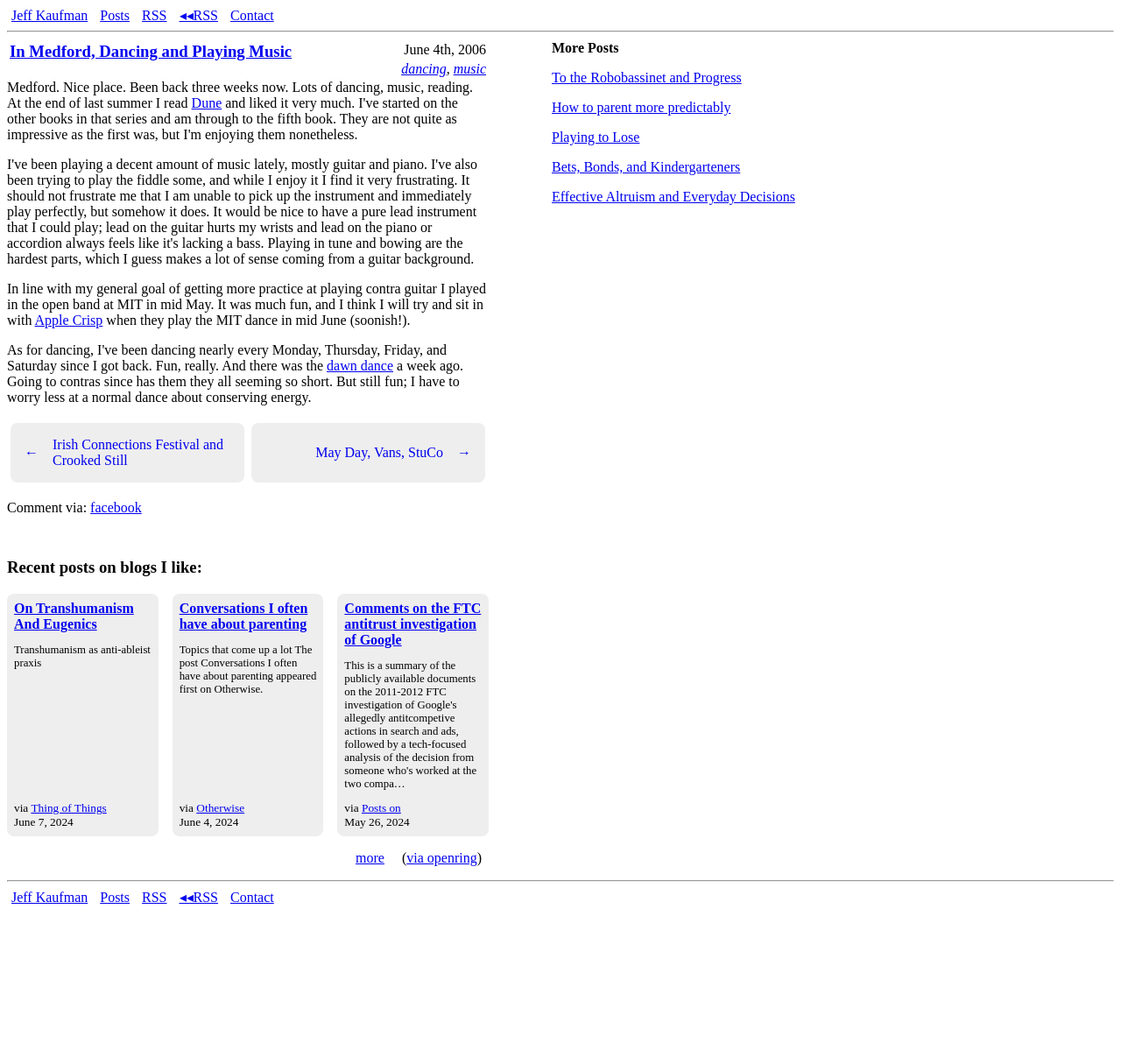What is the author's current location?
Based on the image, respond with a single word or phrase.

Medford